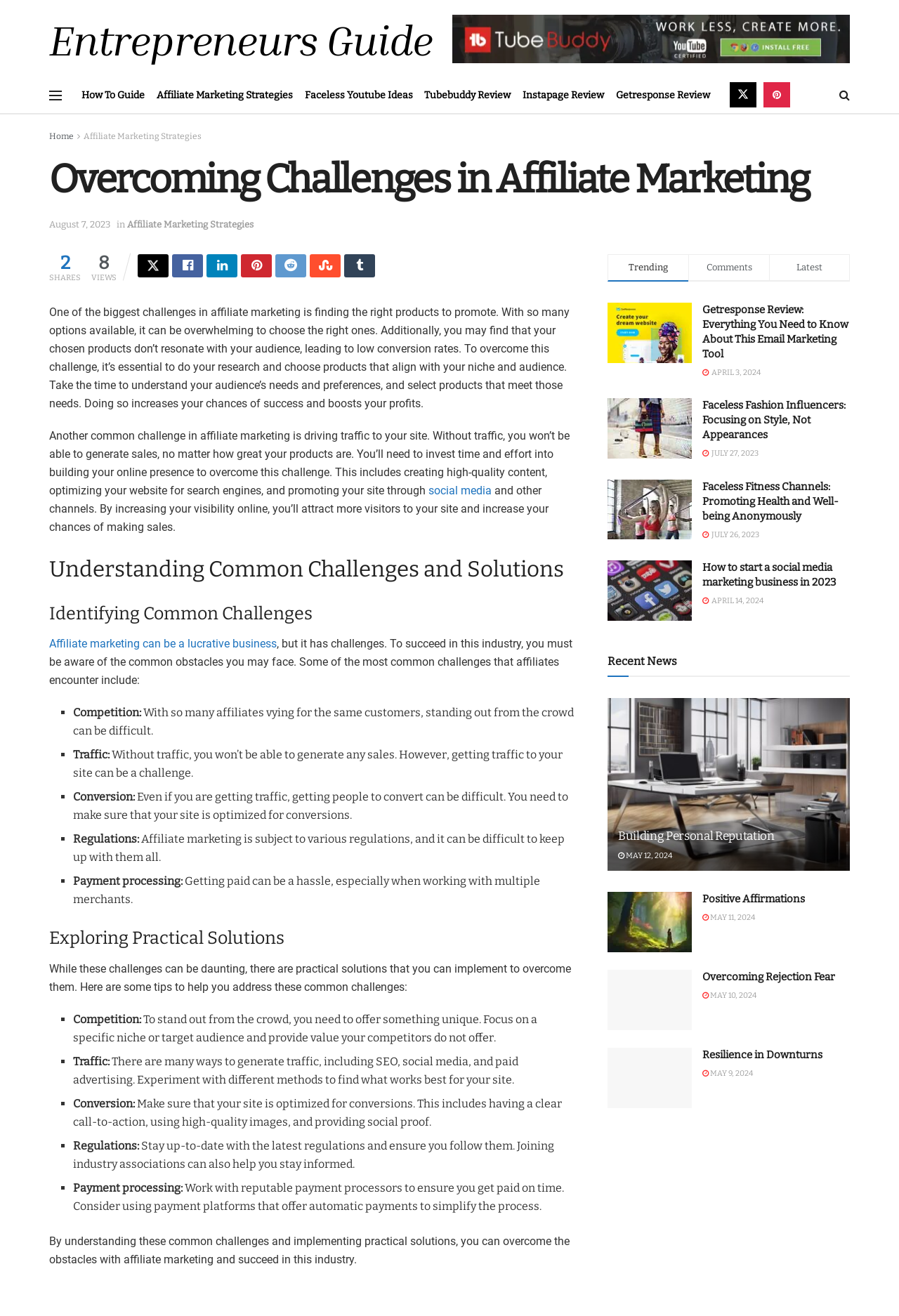Please give the bounding box coordinates of the area that should be clicked to fulfill the following instruction: "Check the 'SHARES' statistic". The coordinates should be in the format of four float numbers from 0 to 1, i.e., [left, top, right, bottom].

[0.055, 0.207, 0.09, 0.214]